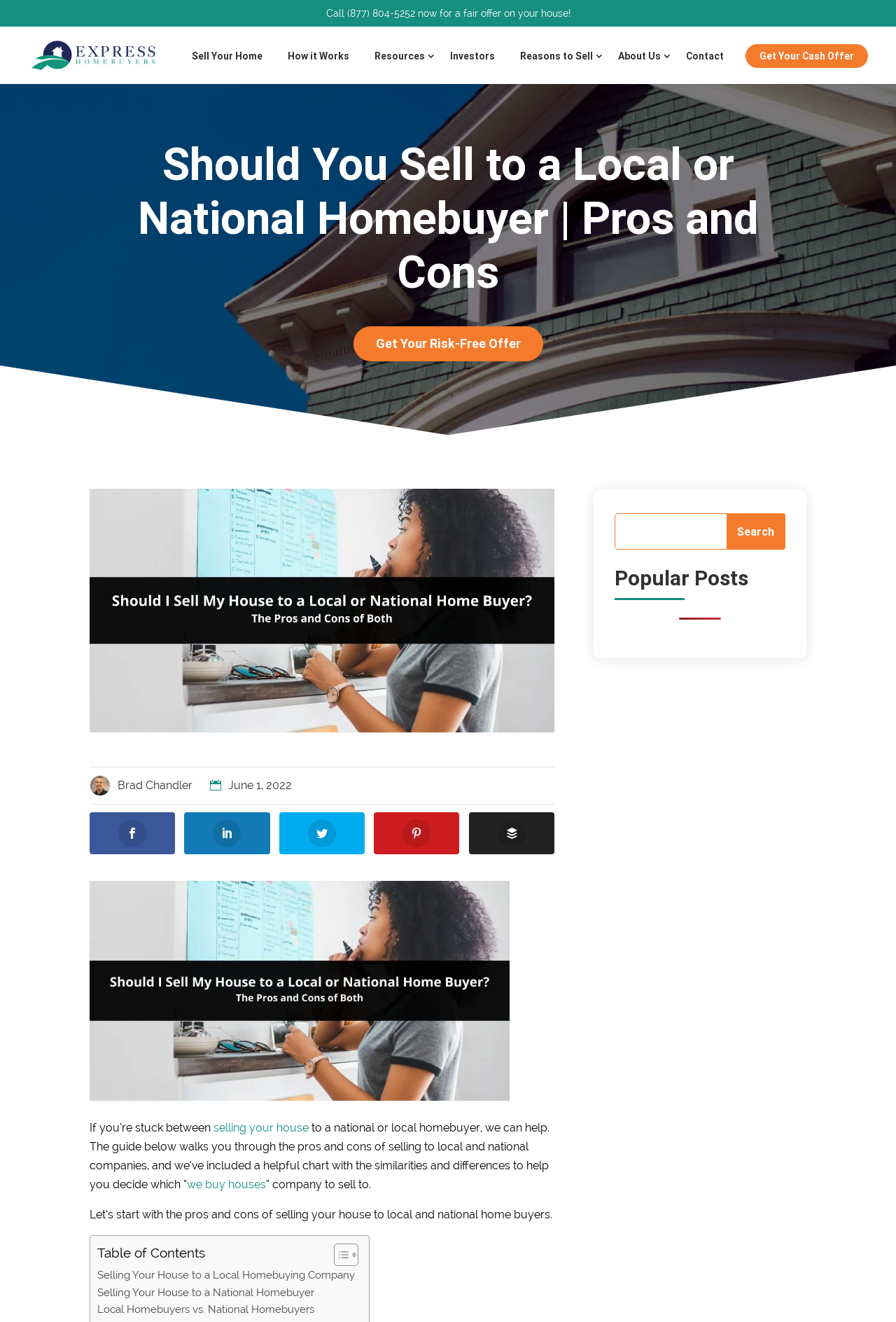Please give a one-word or short phrase response to the following question: 
What is the topic of the article on this webpage?

Selling to local or national homebuyers